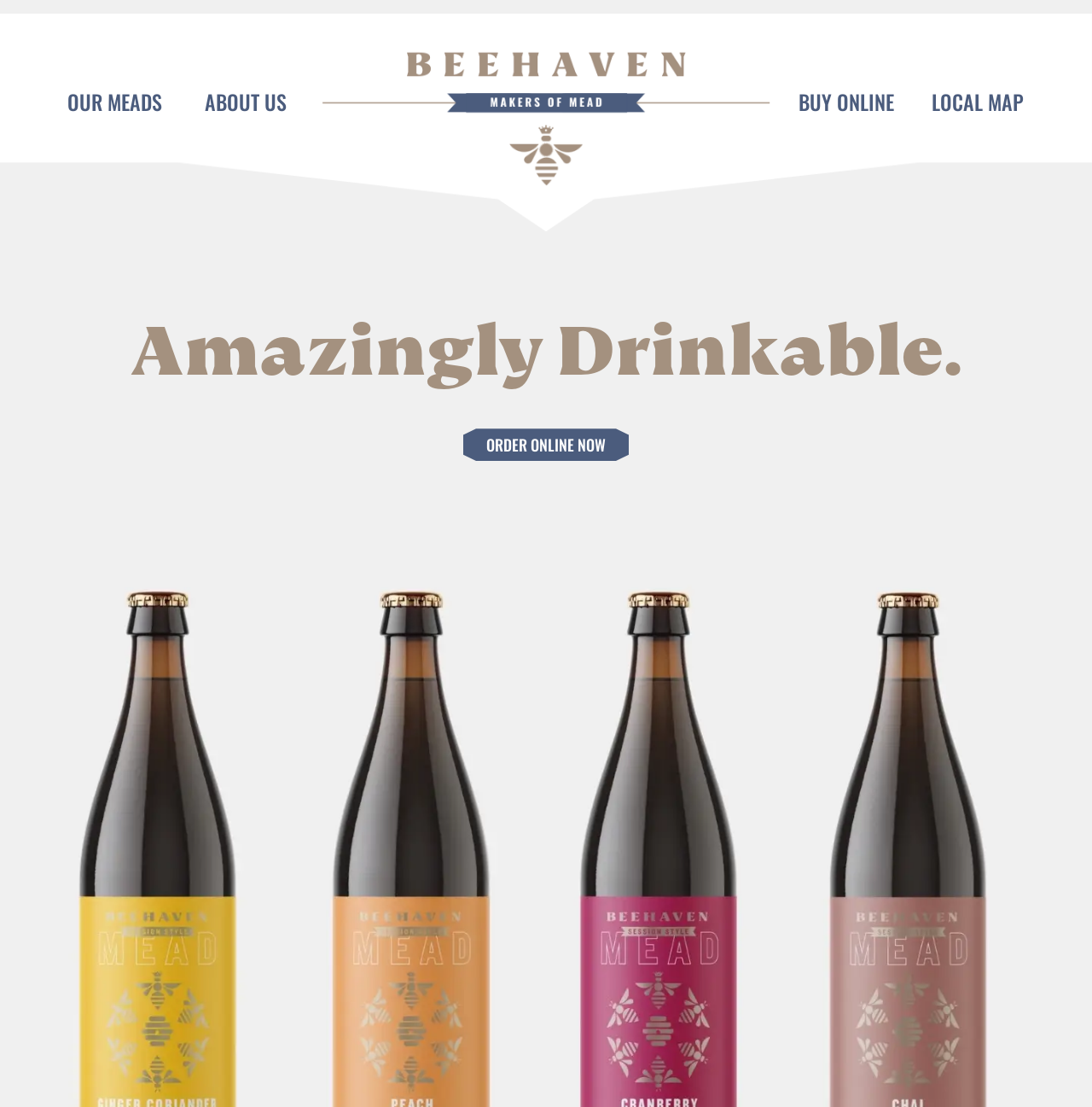Find the bounding box of the UI element described as follows: "ORDER ONLINE NOW".

[0.424, 0.387, 0.576, 0.416]